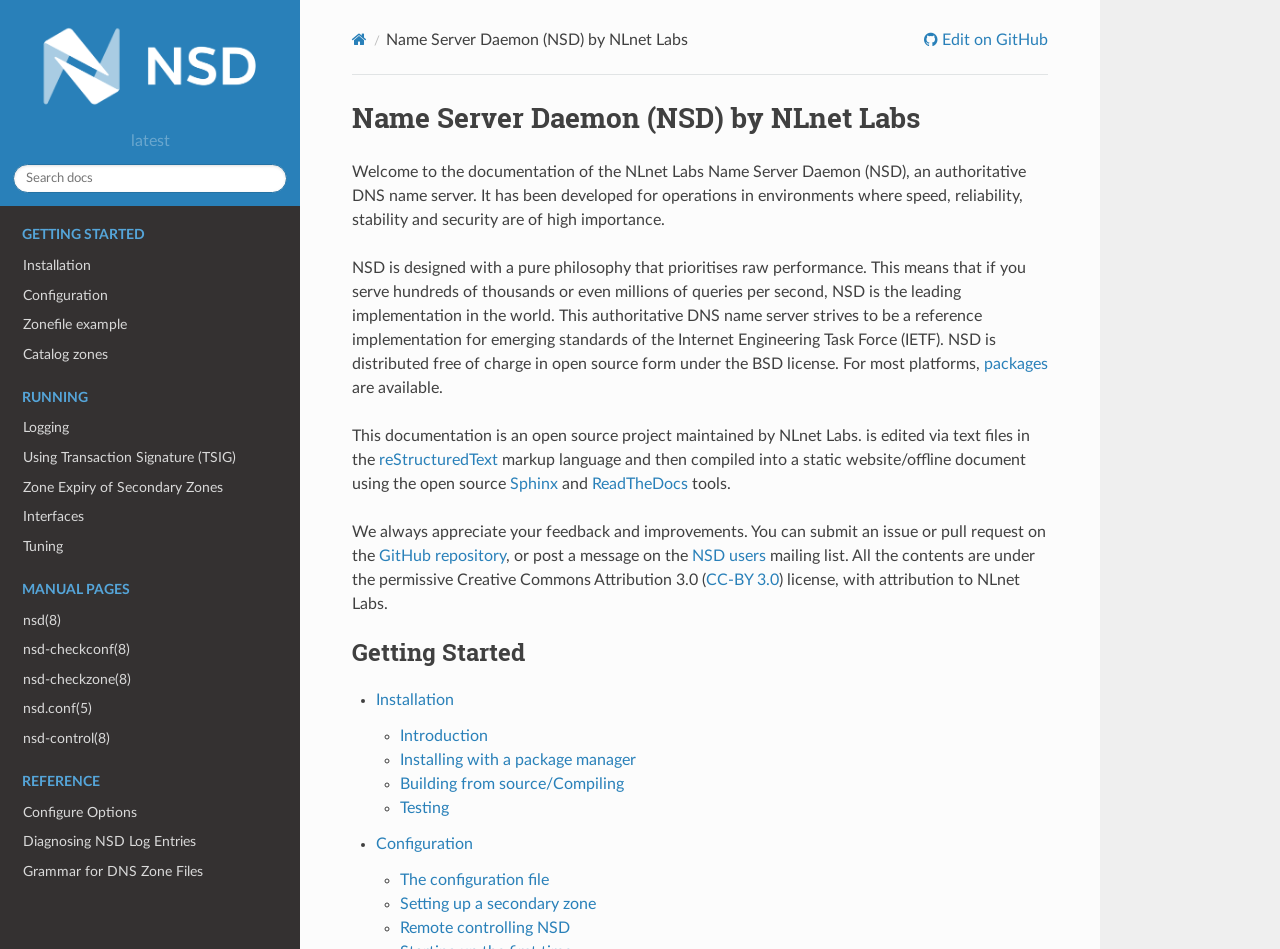Please locate the bounding box coordinates of the element's region that needs to be clicked to follow the instruction: "Edit on GitHub". The bounding box coordinates should be provided as four float numbers between 0 and 1, i.e., [left, top, right, bottom].

[0.722, 0.033, 0.819, 0.05]